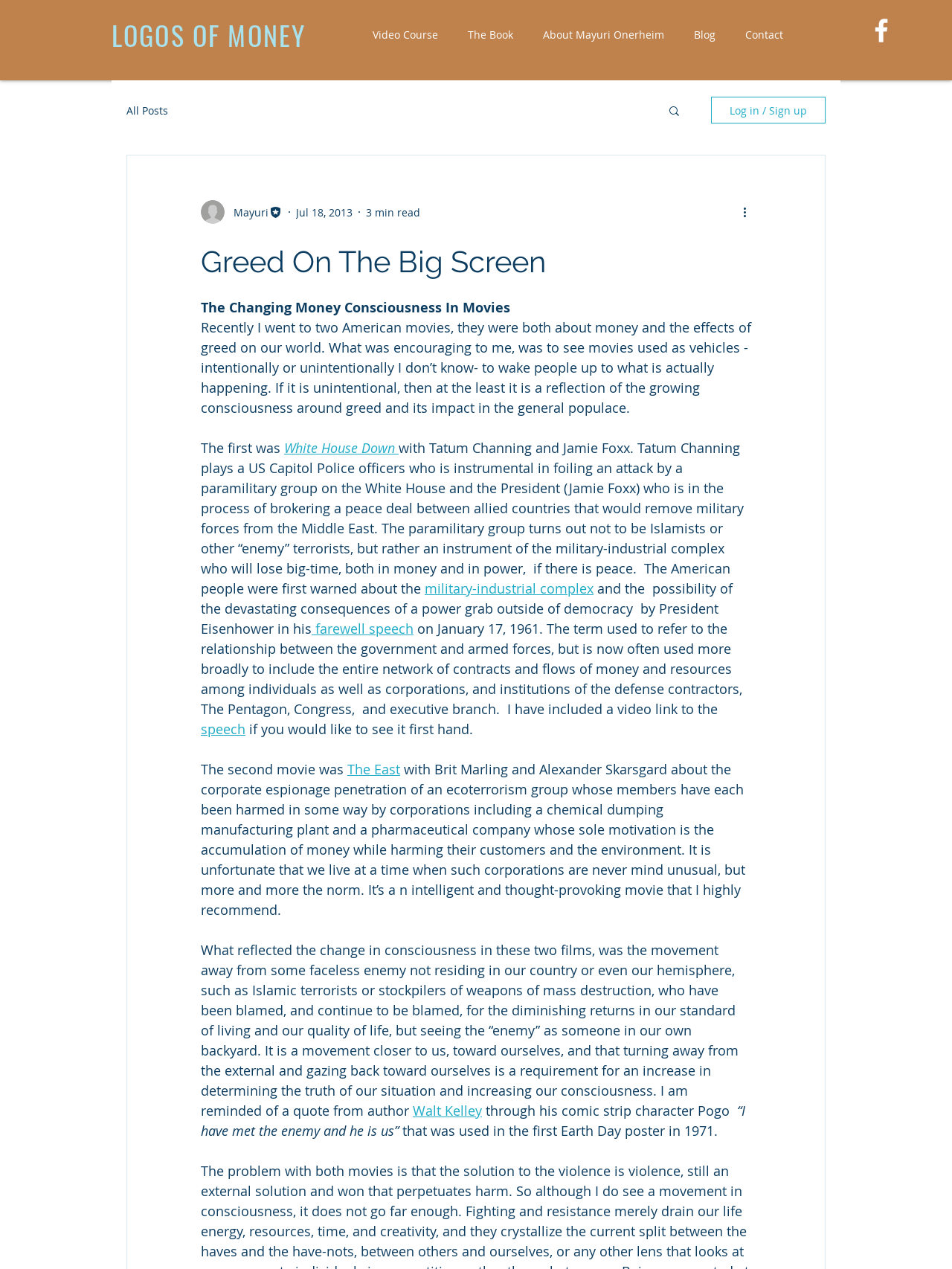What is the topic of the two American movies mentioned in the blog post?
Carefully examine the image and provide a detailed answer to the question.

I determined the topic of the two American movies by reading the text of the blog post, which mentions that the movies are about 'money and the effects of greed on our world'.